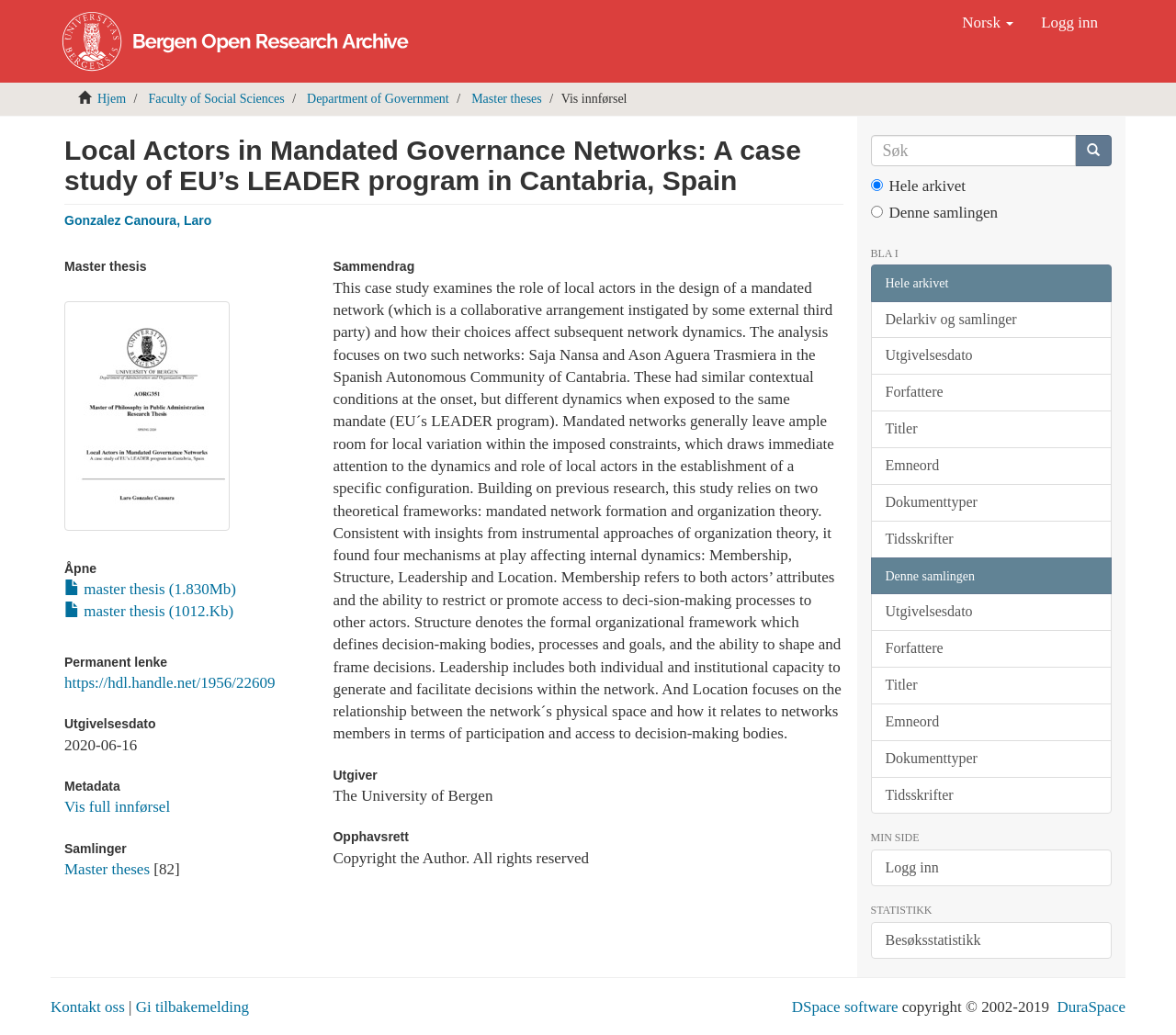Determine the bounding box coordinates for the clickable element required to fulfill the instruction: "Search in the archive". Provide the coordinates as four float numbers between 0 and 1, i.e., [left, top, right, bottom].

[0.74, 0.13, 0.915, 0.161]